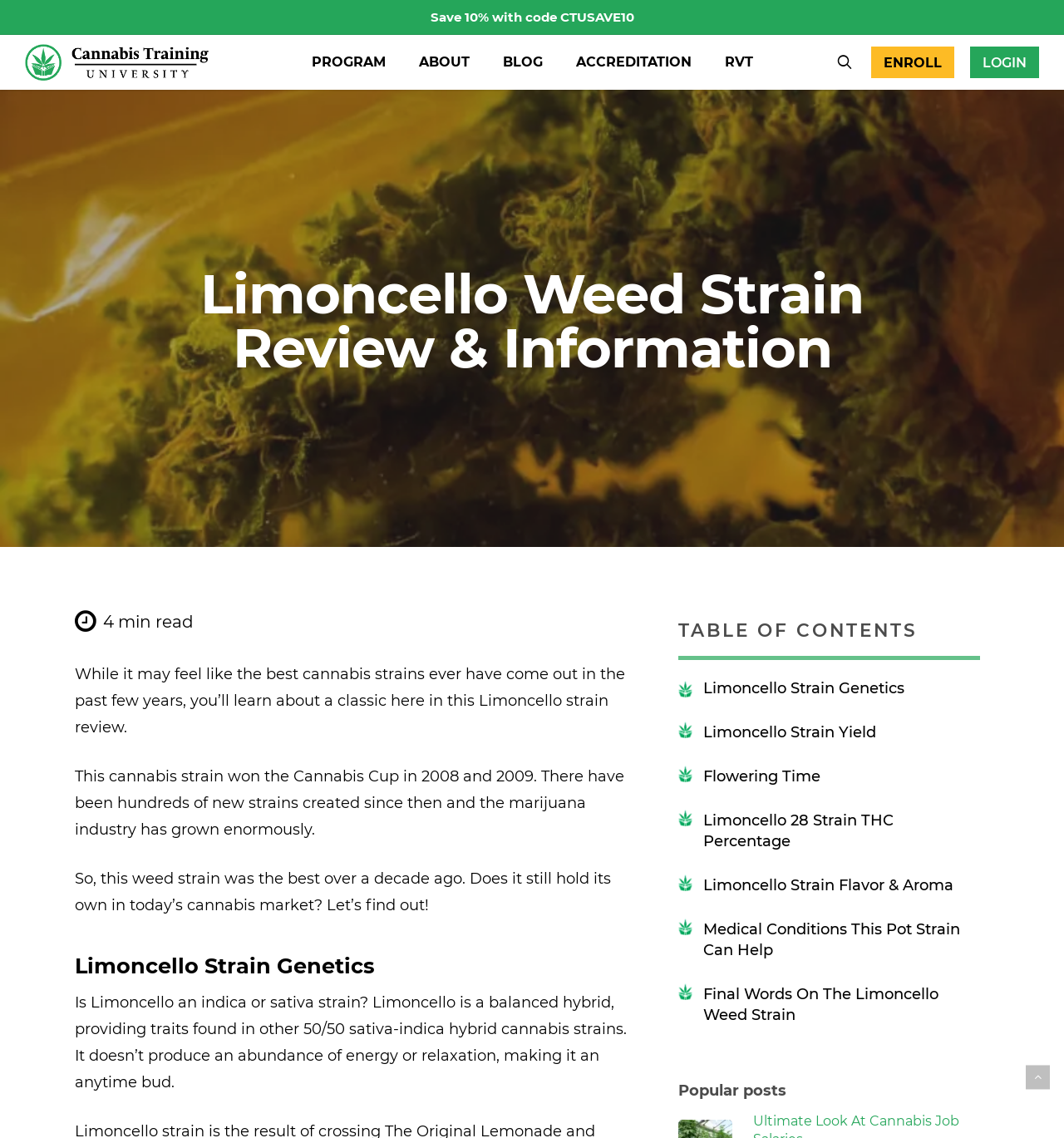Find the bounding box coordinates of the area that needs to be clicked in order to achieve the following instruction: "Visit Organizational Cognizance University". The coordinates should be specified as four float numbers between 0 and 1, i.e., [left, top, right, bottom].

None